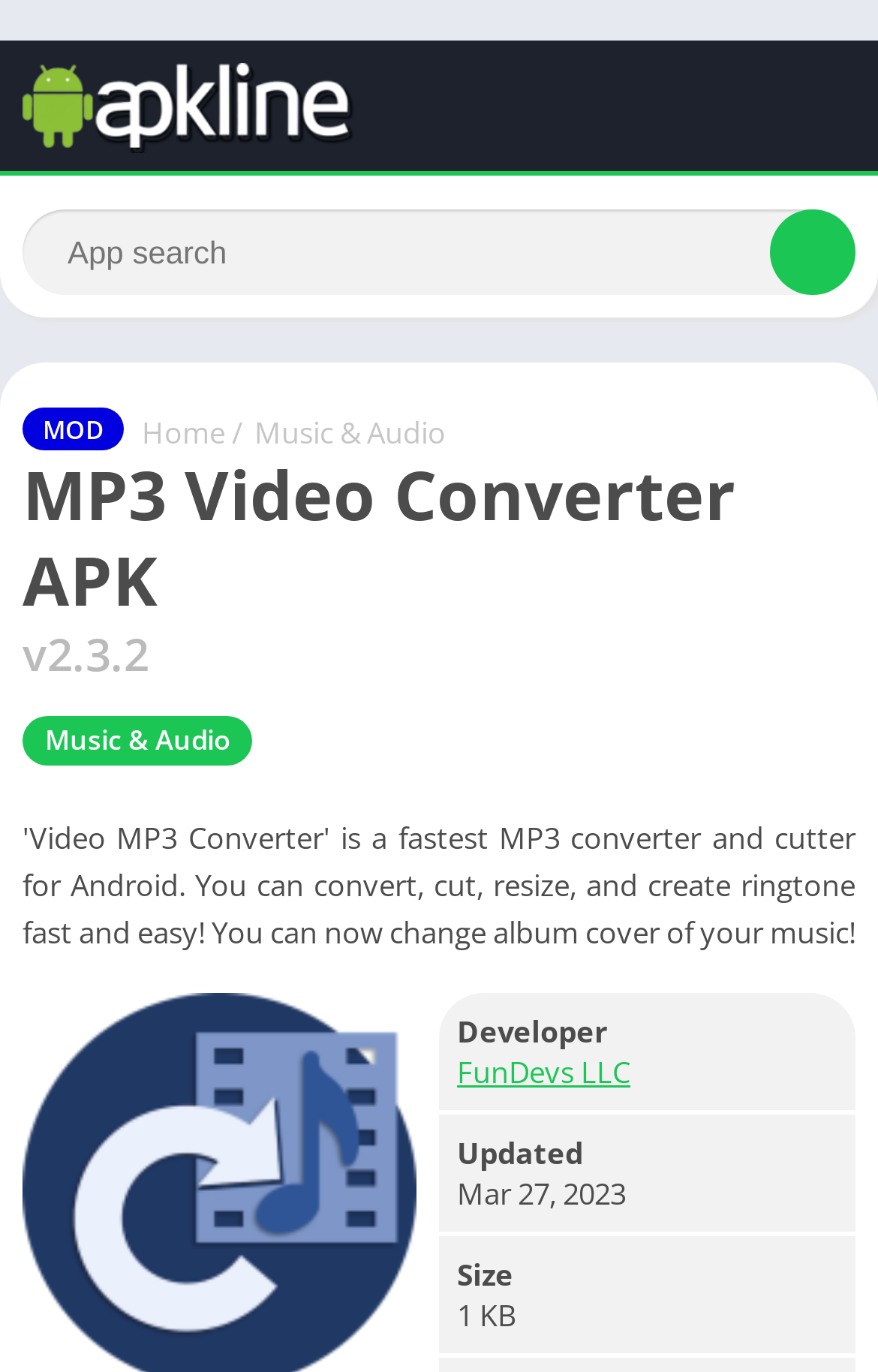Based on the element description Music & Audio, identify the bounding box coordinates for the UI element. The coordinates should be in the format (top-left x, top-left y, bottom-right x, bottom-right y) and within the 0 to 1 range.

[0.026, 0.521, 0.287, 0.557]